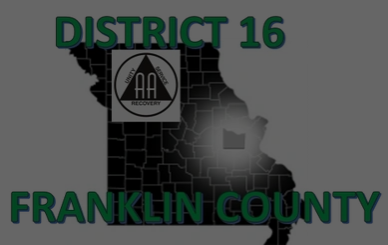Explain in detail what you see in the image.

The image displays a map of Missouri, prominently featuring the name "FRANKLIN COUNTY" at the bottom and "DISTRICT 16" at the top. Central to the design is a stylized triangular symbol associated with Alcoholics Anonymous (AA), which includes the letters "AA" and the word "Recovery." This graphic representation emphasizes the community support aspect of the AA program, indicating its relevance to District 16 in Franklin County. The background is a muted gray, enhancing the visibility of the green lettering and creating a somber yet hopeful tone that reflects the theme of recovery and support within the community.